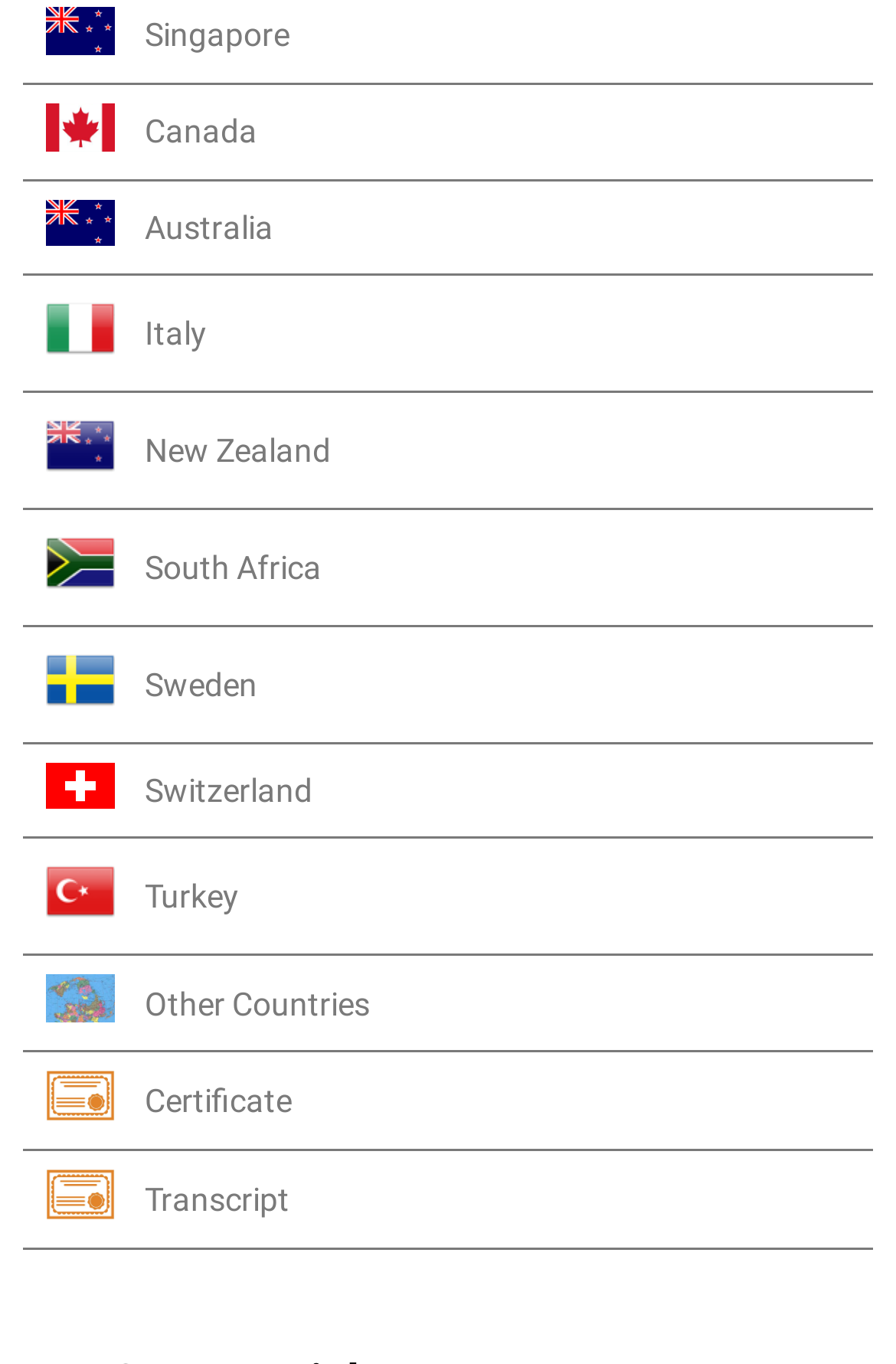Can you give a comprehensive explanation to the question given the content of the image?
What is the purpose of the images on the webpage?

The images on the webpage appear to be flags, which are likely representing the countries listed next to them. The images are small and have a similar design, suggesting that they are flags.